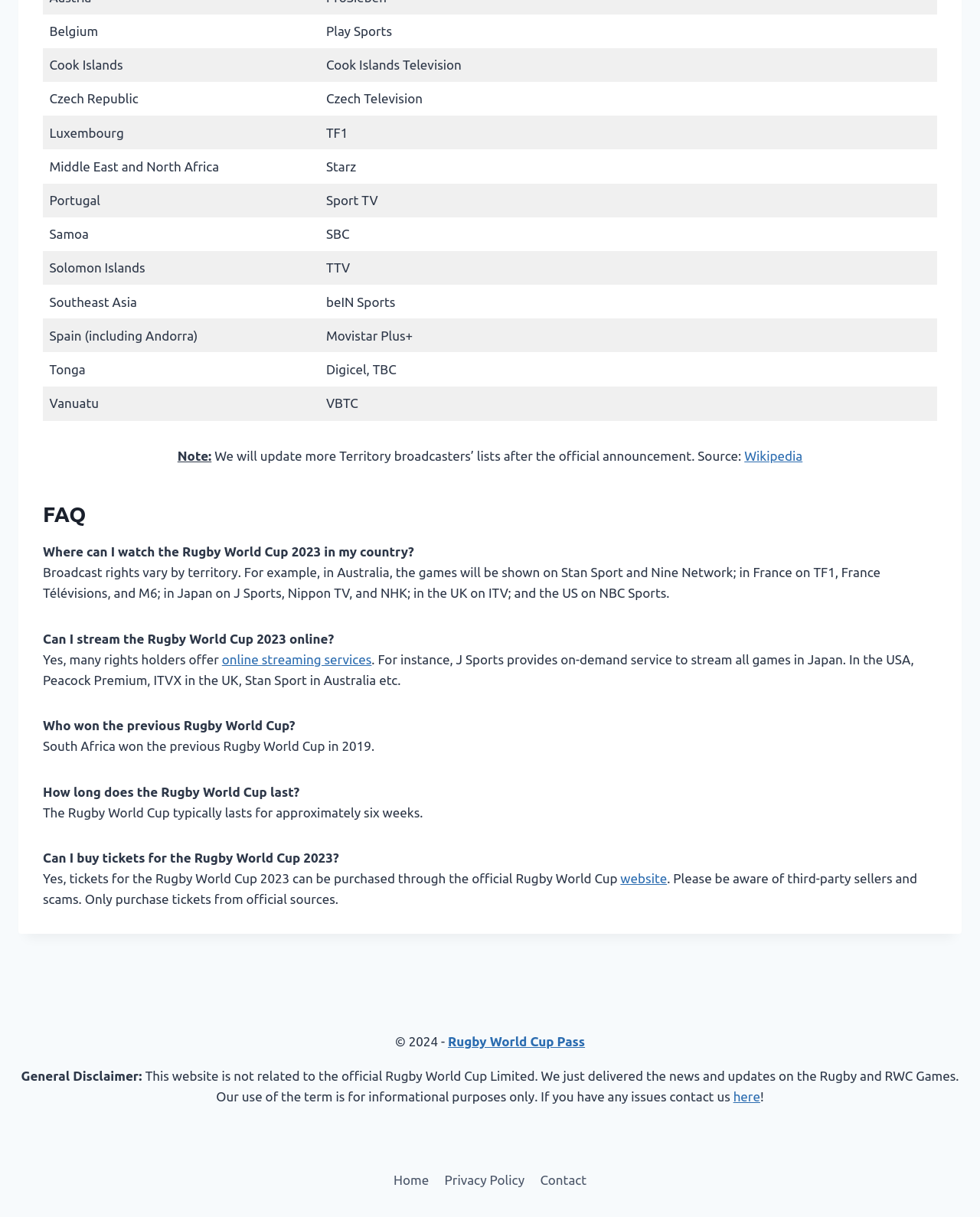Provide the bounding box coordinates of the HTML element described as: "Contact". The bounding box coordinates should be four float numbers between 0 and 1, i.e., [left, top, right, bottom].

[0.543, 0.958, 0.606, 0.981]